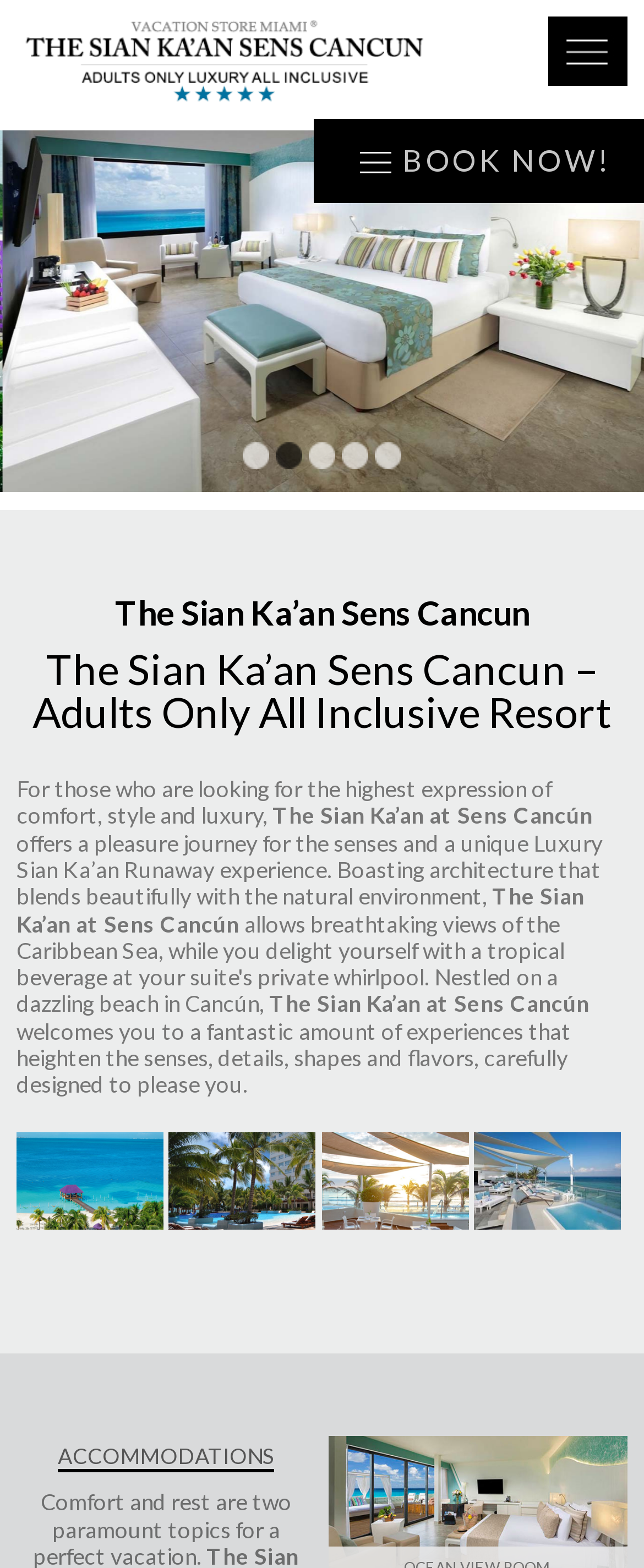Locate the UI element described by 3 and provide its bounding box coordinates. Use the format (top-left x, top-left y, bottom-right x, bottom-right y) with all values as floating point numbers between 0 and 1.

[0.479, 0.283, 0.521, 0.299]